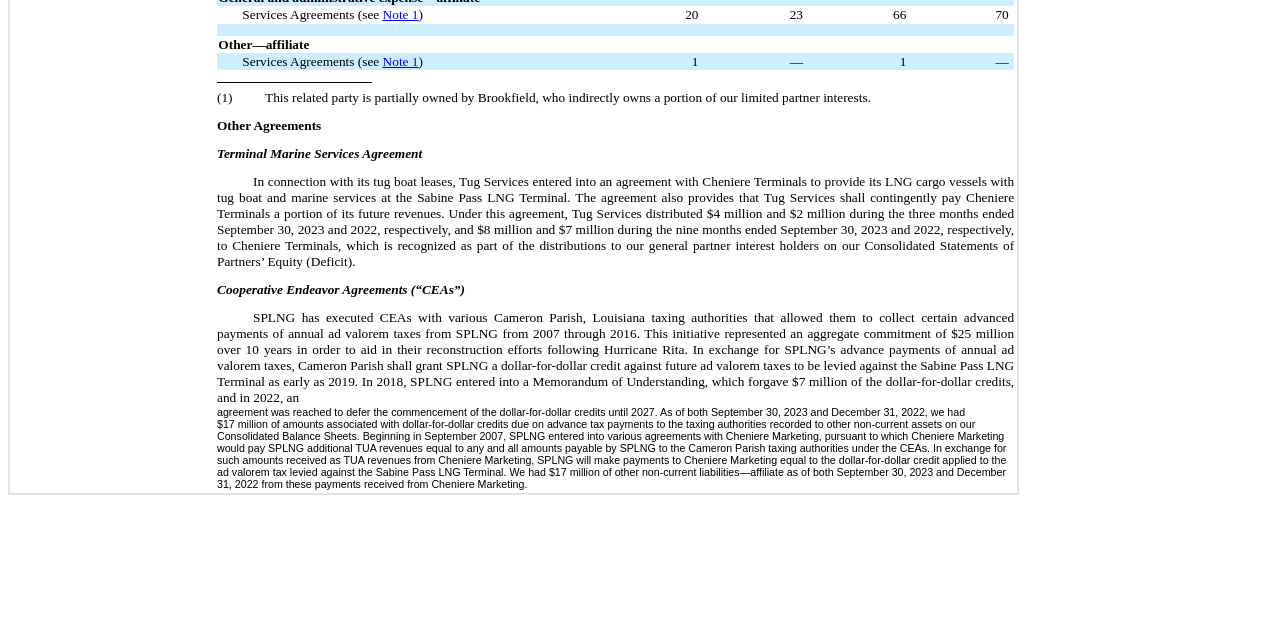Determine the bounding box for the described UI element: "Note 1".

[0.299, 0.011, 0.327, 0.035]